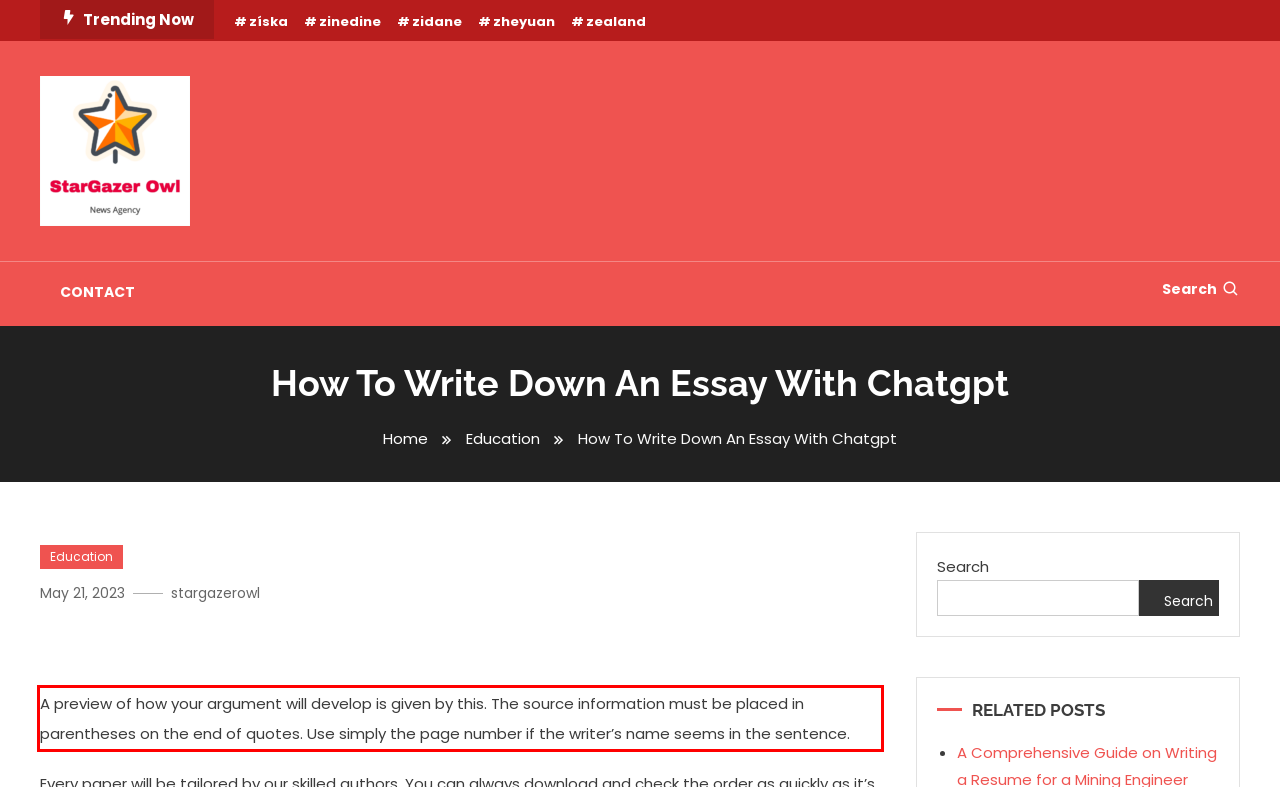Using the provided webpage screenshot, recognize the text content in the area marked by the red bounding box.

A preview of how your argument will develop is given by this. The source information must be placed in parentheses on the end of quotes. Use simply the page number if the writer’s name seems in the sentence.